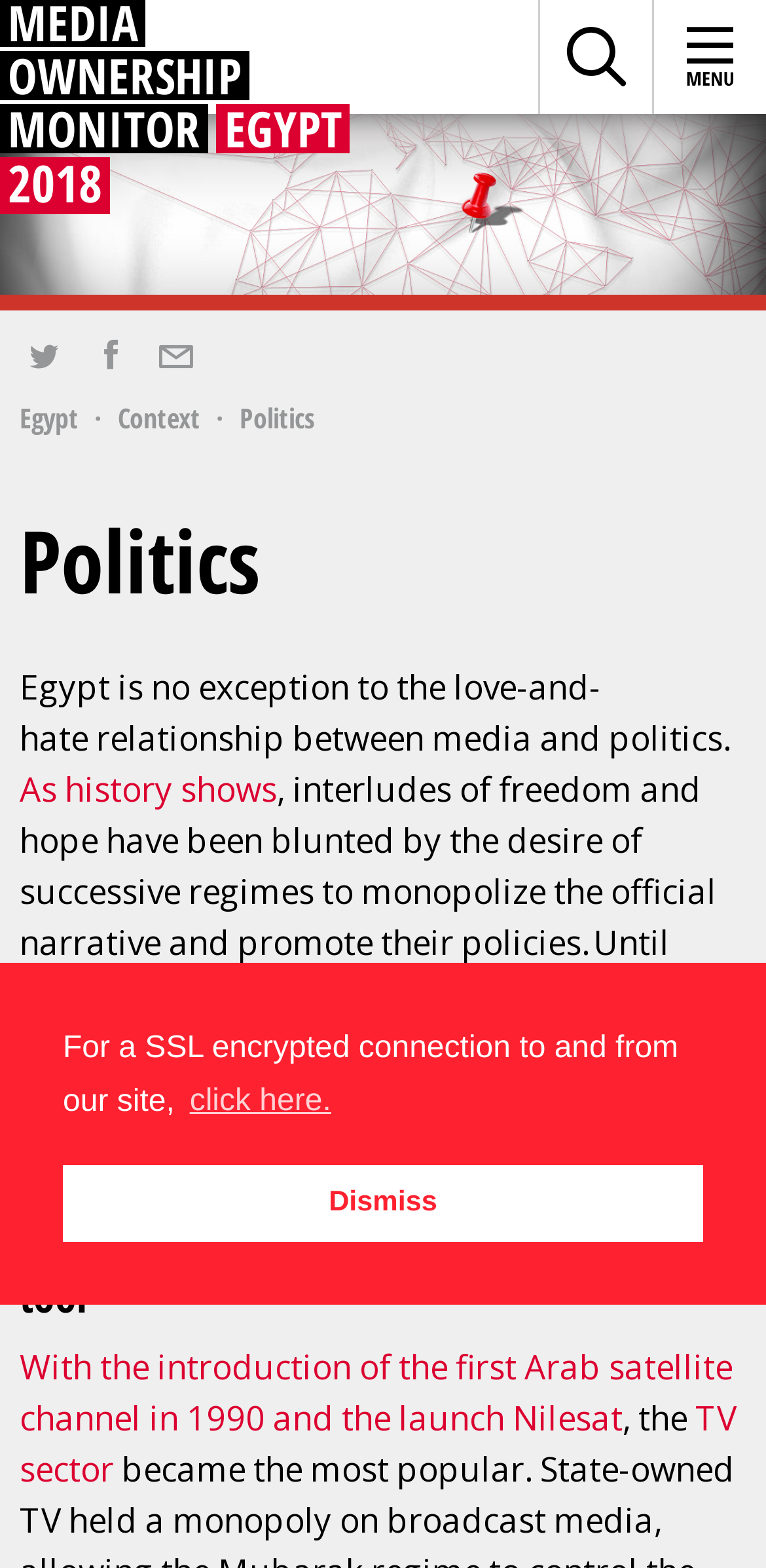Extract the bounding box of the UI element described as: "As history shows".

[0.026, 0.489, 0.362, 0.518]